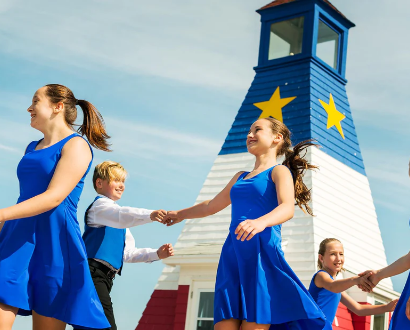What does the lighthouse represent?
Based on the image content, provide your answer in one word or a short phrase.

Maritime history and identity